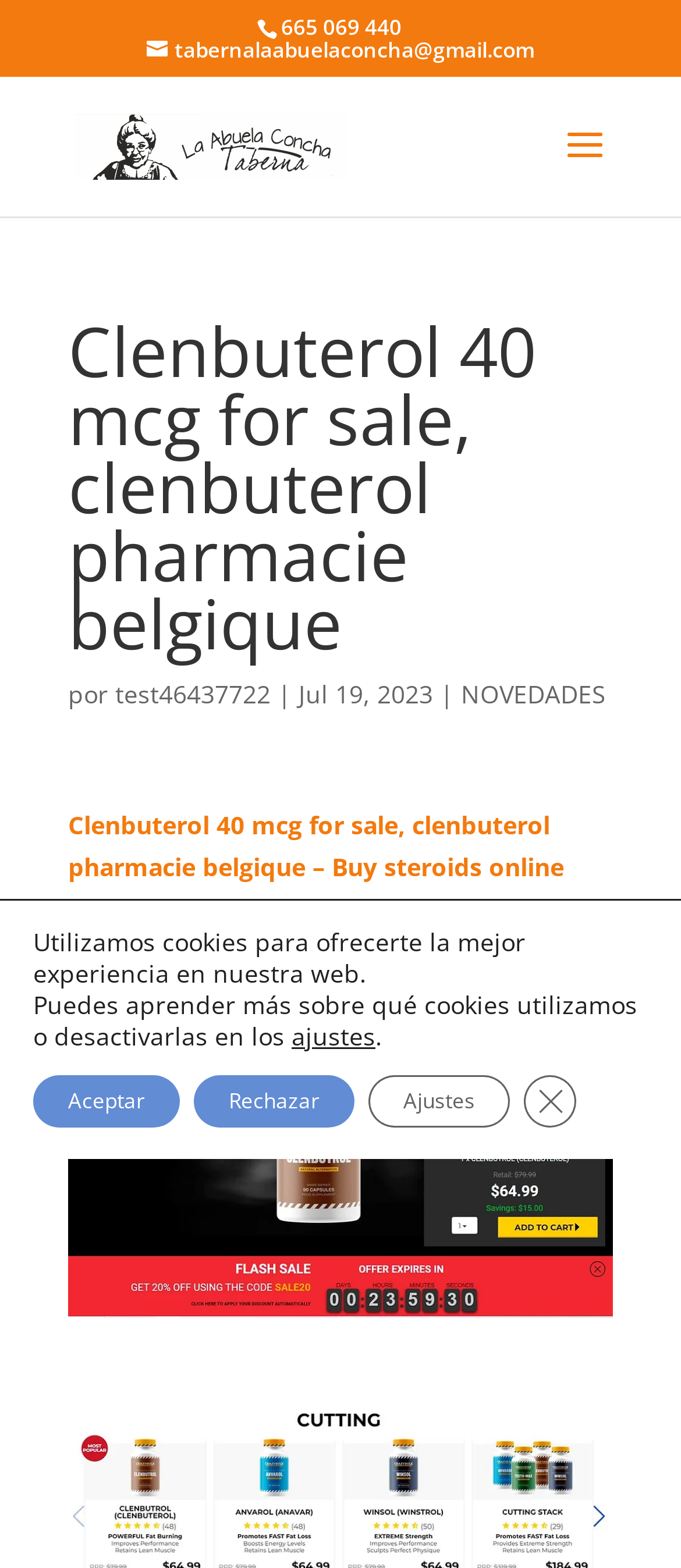Utilize the details in the image to thoroughly answer the following question: What is the email address of Taberna La abuela Concha?

I found the email address by looking at the link element with the text 'tabernalaabuelaconcha@gmail.com' which is located at the top of the webpage.